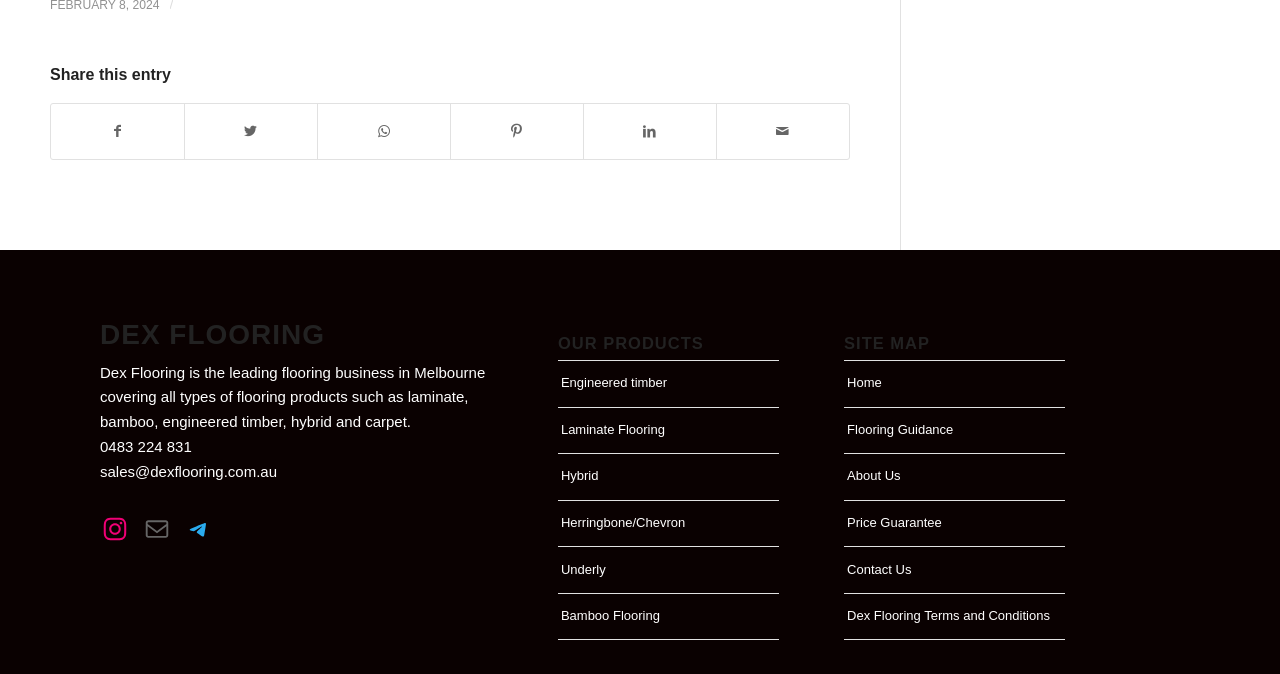Locate the bounding box coordinates of the element to click to perform the following action: 'Share on Facebook'. The coordinates should be given as four float values between 0 and 1, in the form of [left, top, right, bottom].

[0.04, 0.154, 0.144, 0.236]